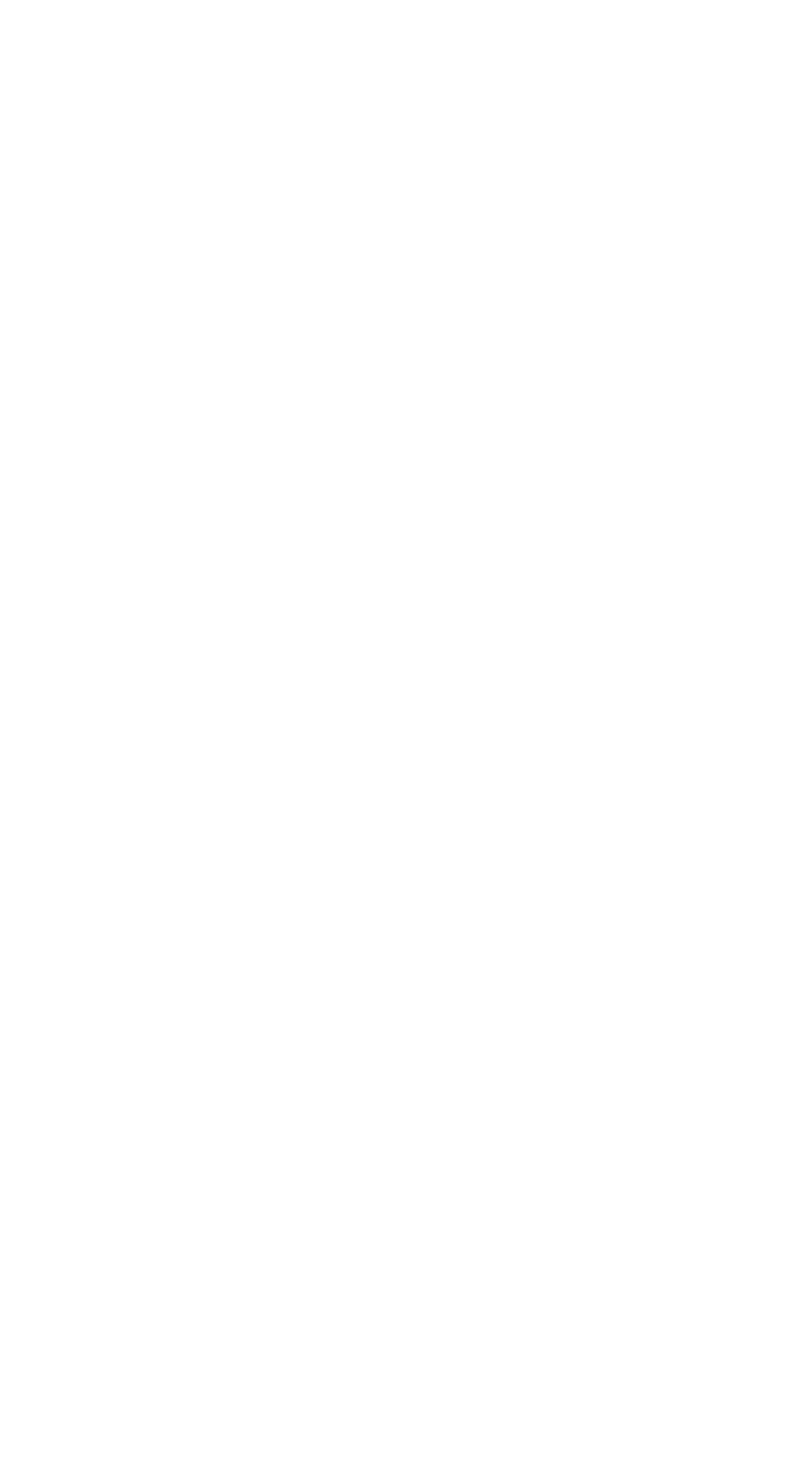What is the purpose of the 'Subscribe to the Newsletter' link?
From the screenshot, supply a one-word or short-phrase answer.

To subscribe to the newsletter